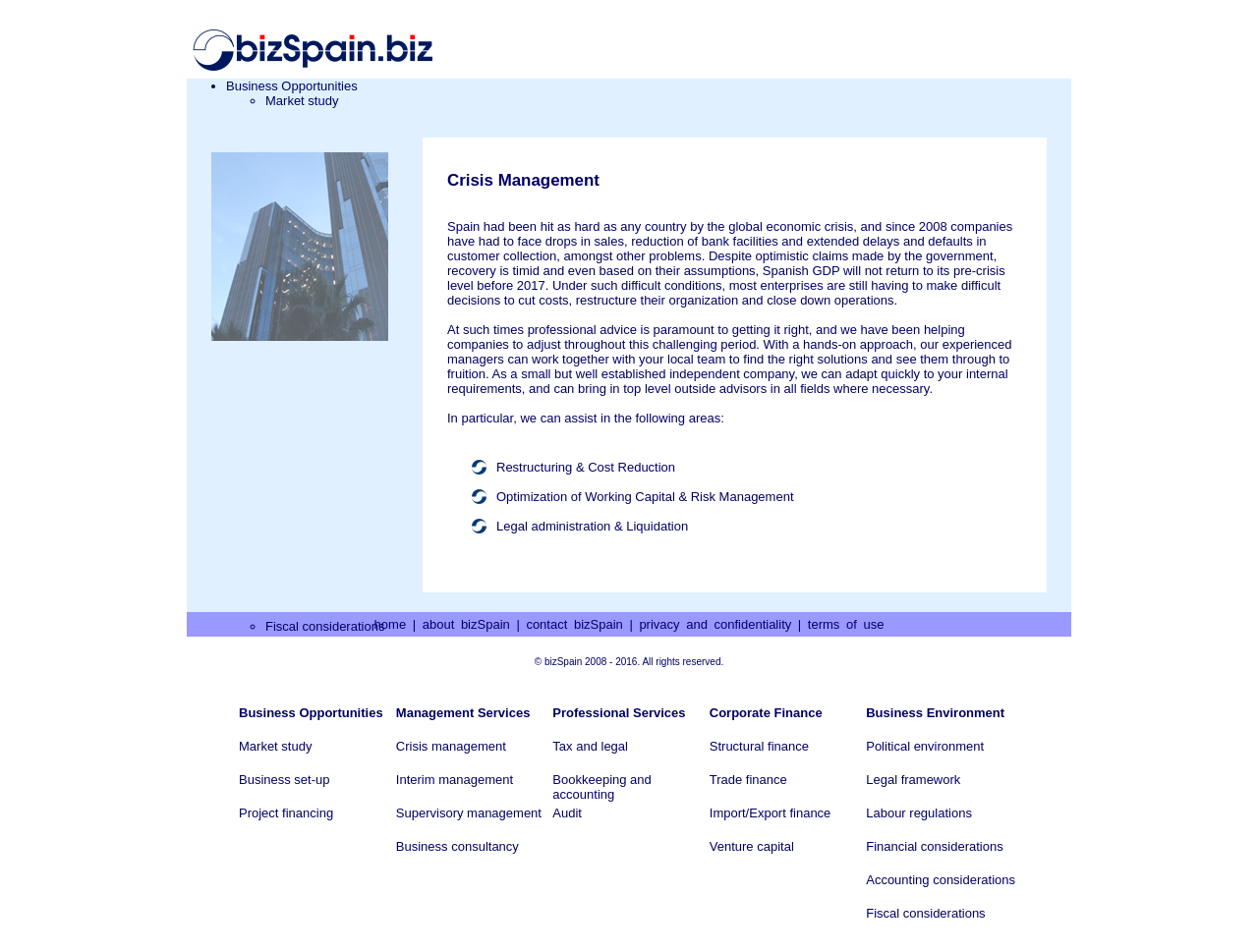Analyze the image and provide a detailed answer to the question: What services does BizSpain offer?

Based on the webpage, BizSpain offers various services including business opportunities, market study, business set-up, project financing, management services, professional services, corporate finance, and business environment services.